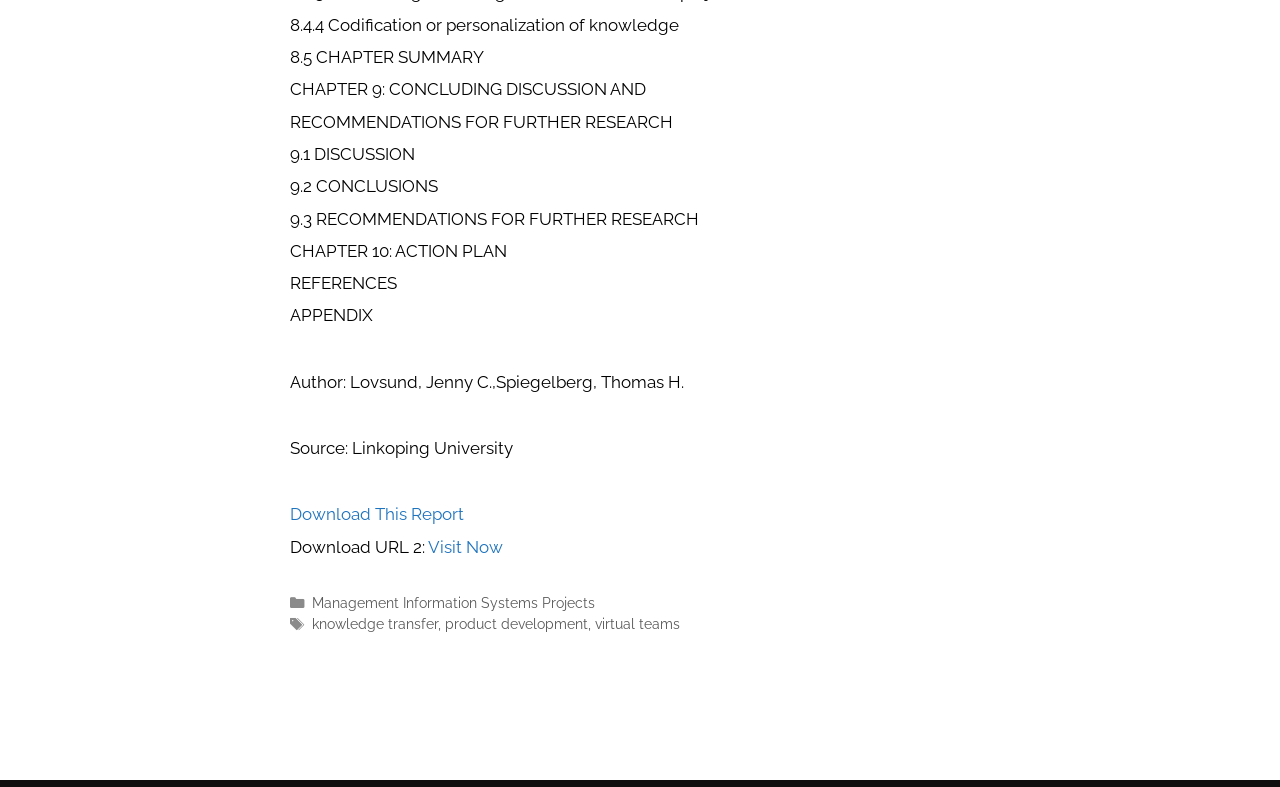Please respond to the question with a concise word or phrase:
What is the source of the report?

Linkoping University